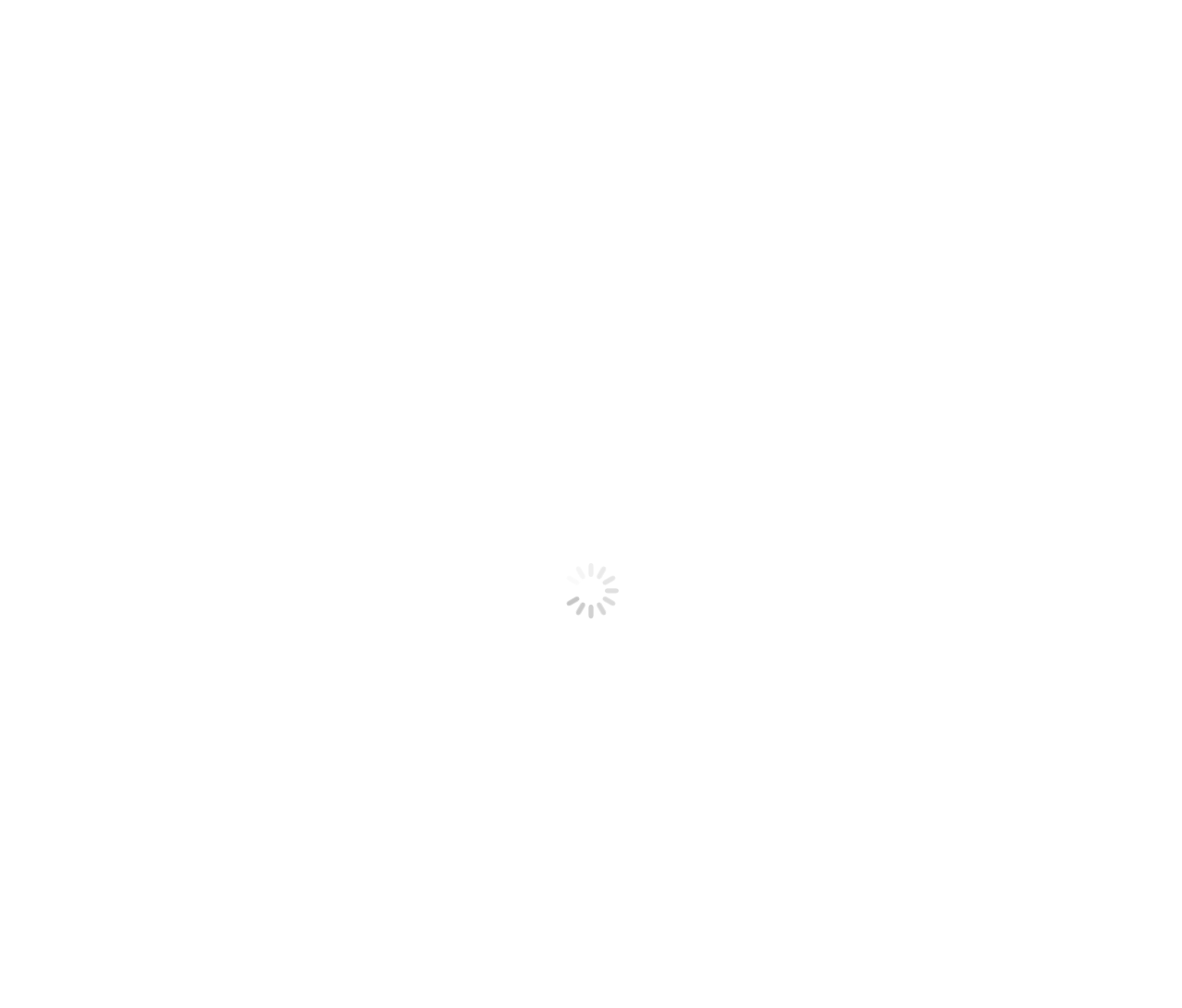Determine the bounding box coordinates of the target area to click to execute the following instruction: "View recipes."

[0.438, 0.05, 0.497, 0.137]